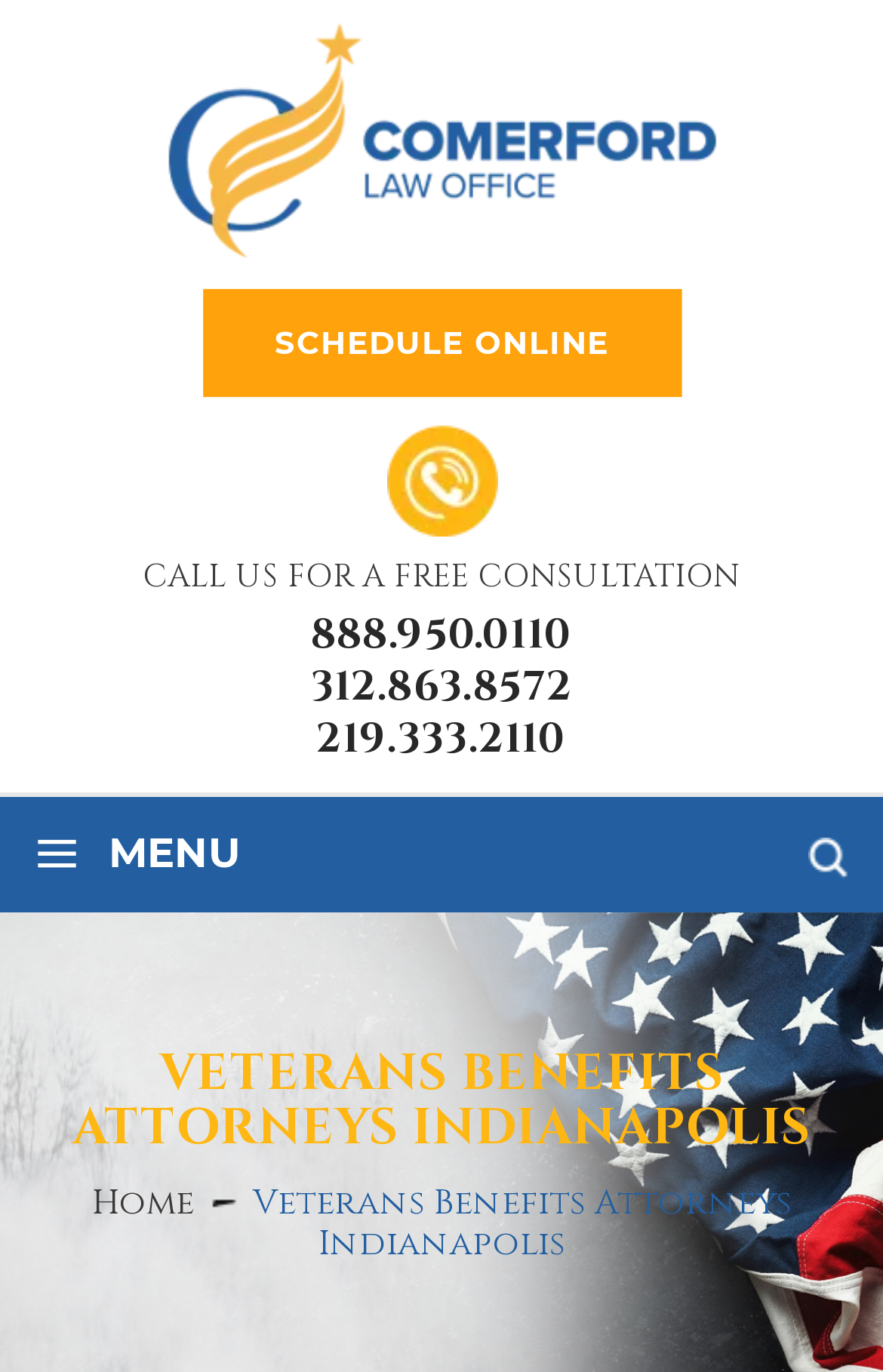How many links are provided in the top section of the webpage?
Based on the content of the image, thoroughly explain and answer the question.

There are two links provided in the top section of the webpage, which are 'Comerford Law Office' and 'SCHEDULE ONLINE'. These links are located at the top of the webpage, above the 'CALL US FOR A FREE CONSULTATION' heading.